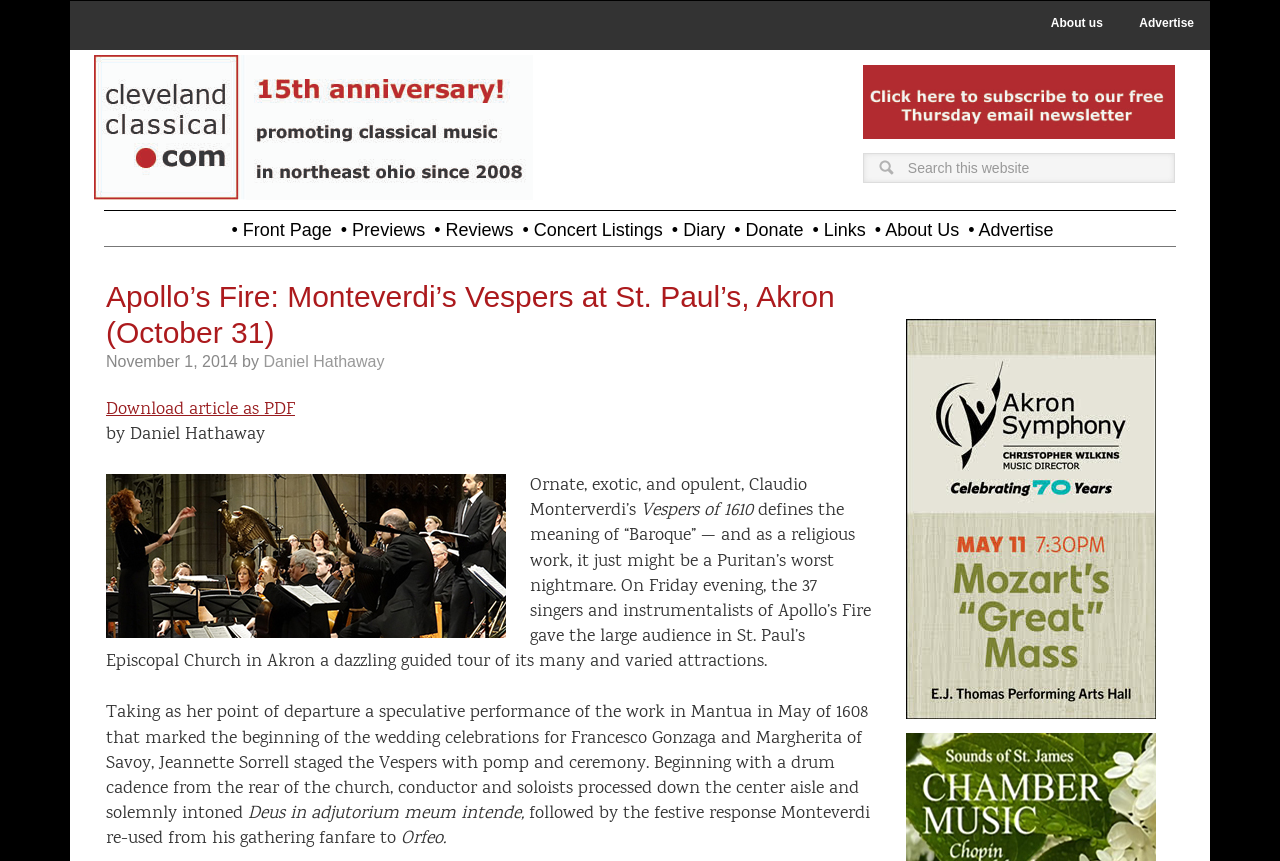Can you find and provide the title of the webpage?

Apollo’s Fire: Monteverdi’s Vespers at St. Paul’s, Akron (October 31)